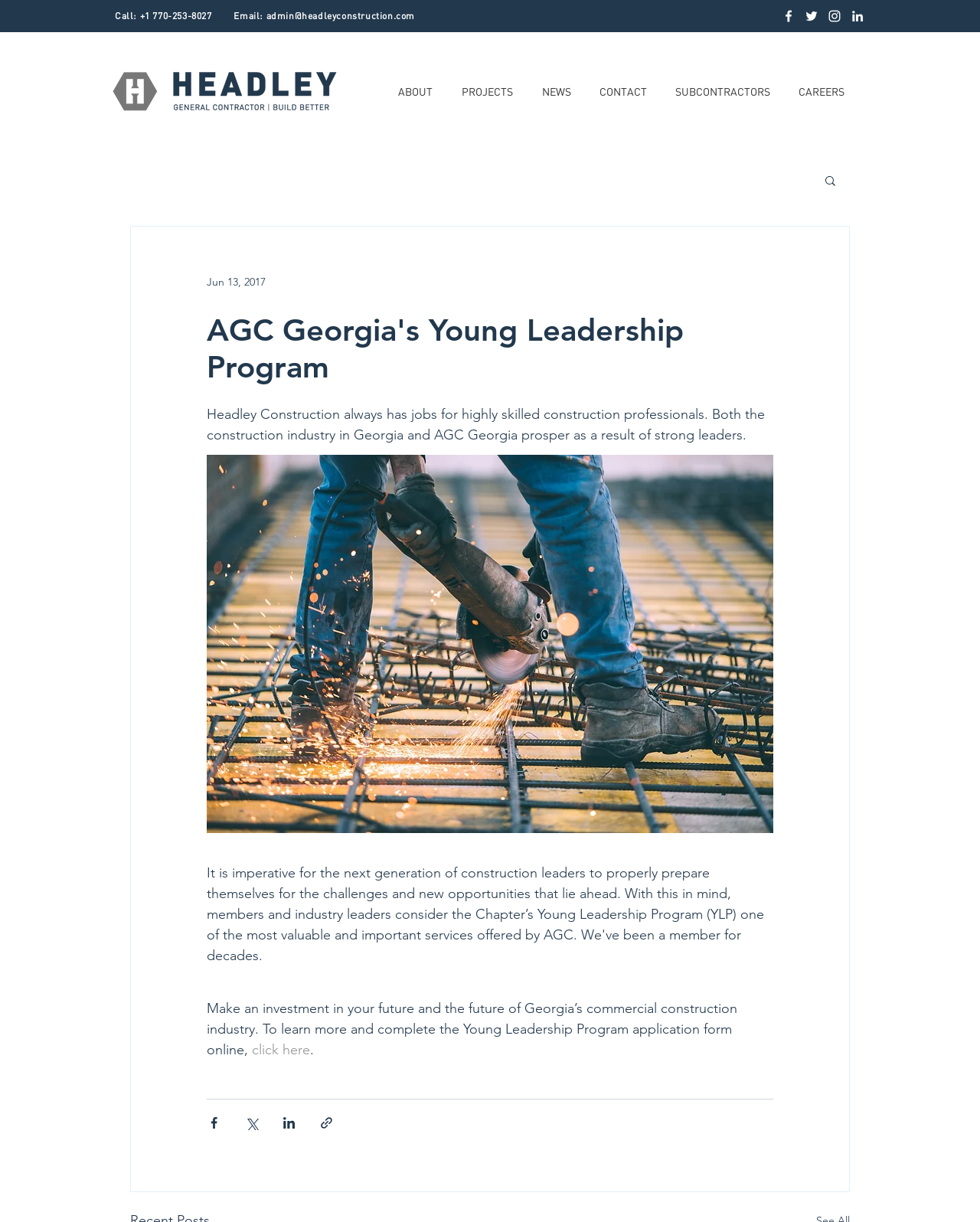Based on the provided description, "Call: +1 770-253-8027", find the bounding box of the corresponding UI element in the screenshot.

[0.117, 0.008, 0.219, 0.017]